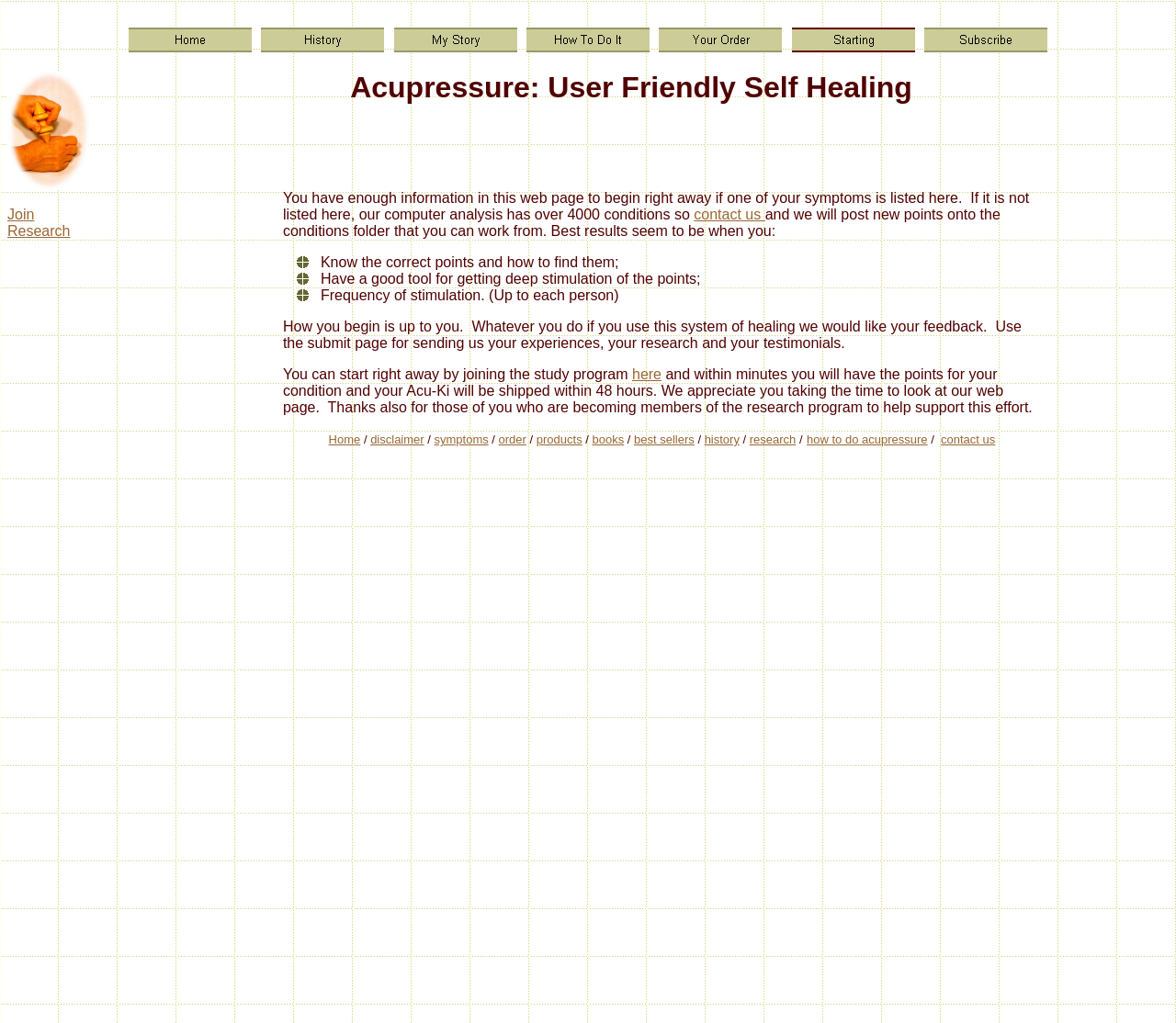Can you specify the bounding box coordinates of the area that needs to be clicked to fulfill the following instruction: "Join the research program"?

[0.006, 0.202, 0.06, 0.233]